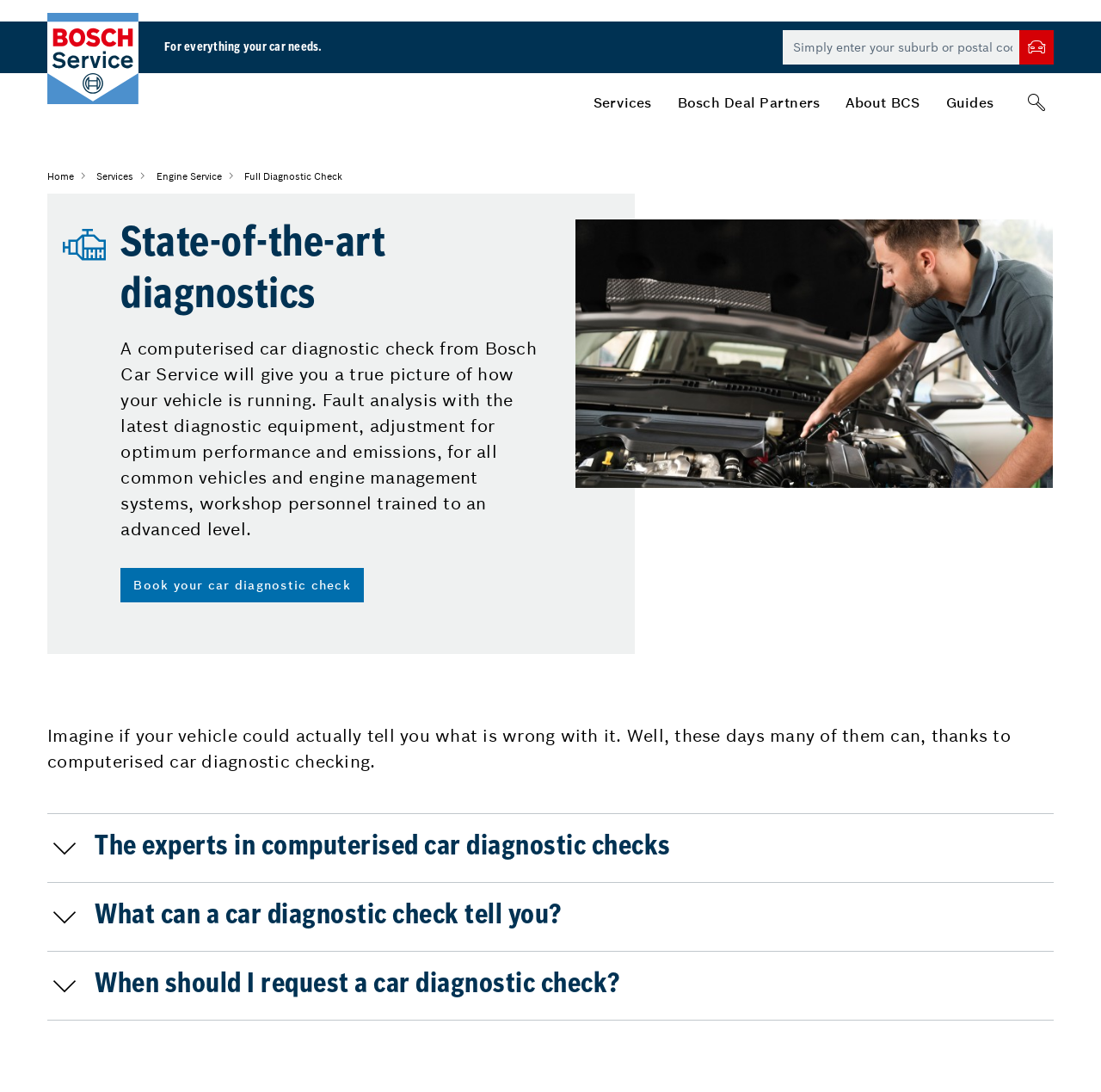Find the bounding box coordinates for the area that should be clicked to accomplish the instruction: "Click on Services".

[0.527, 0.067, 0.604, 0.102]